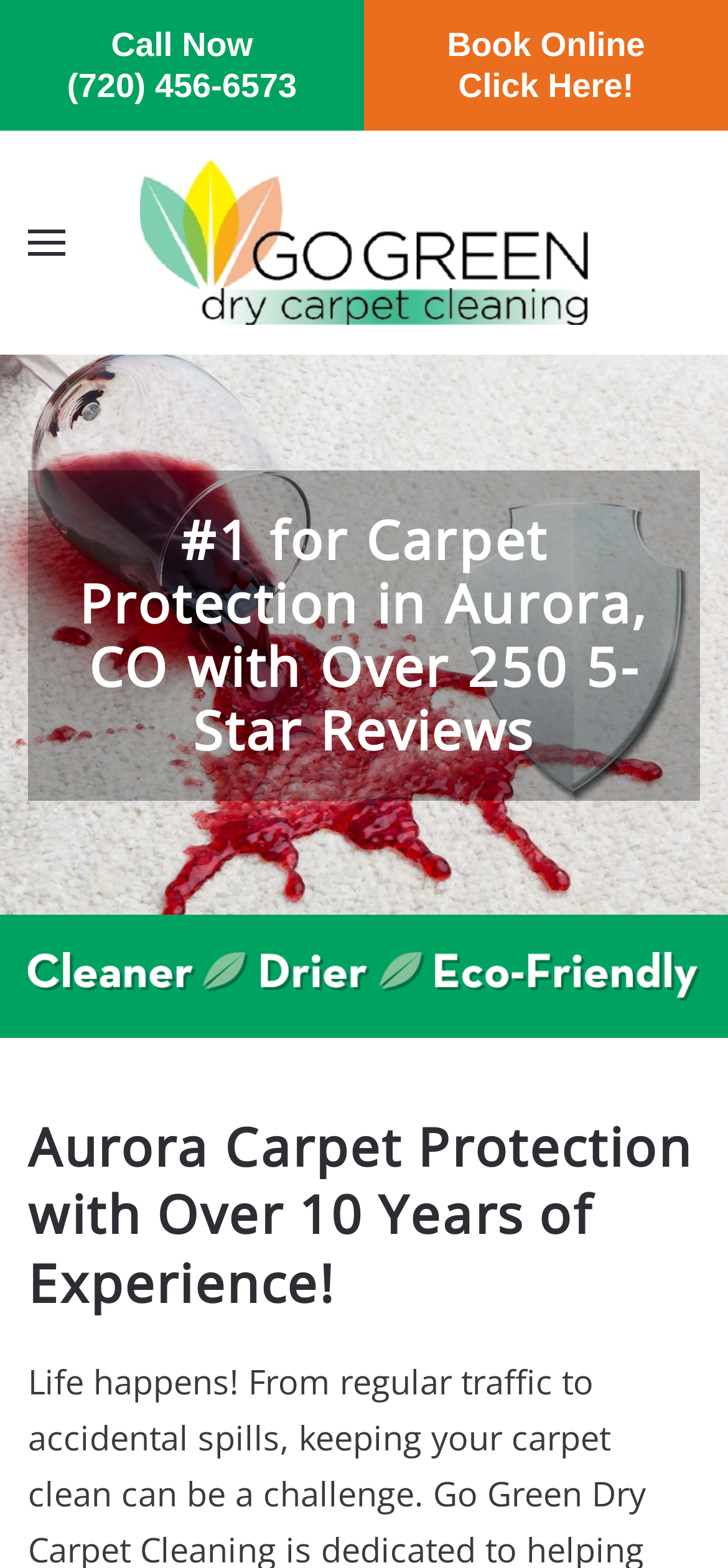Determine the bounding box for the described UI element: "aria-label="Open menu"".

[0.038, 0.083, 0.09, 0.226]